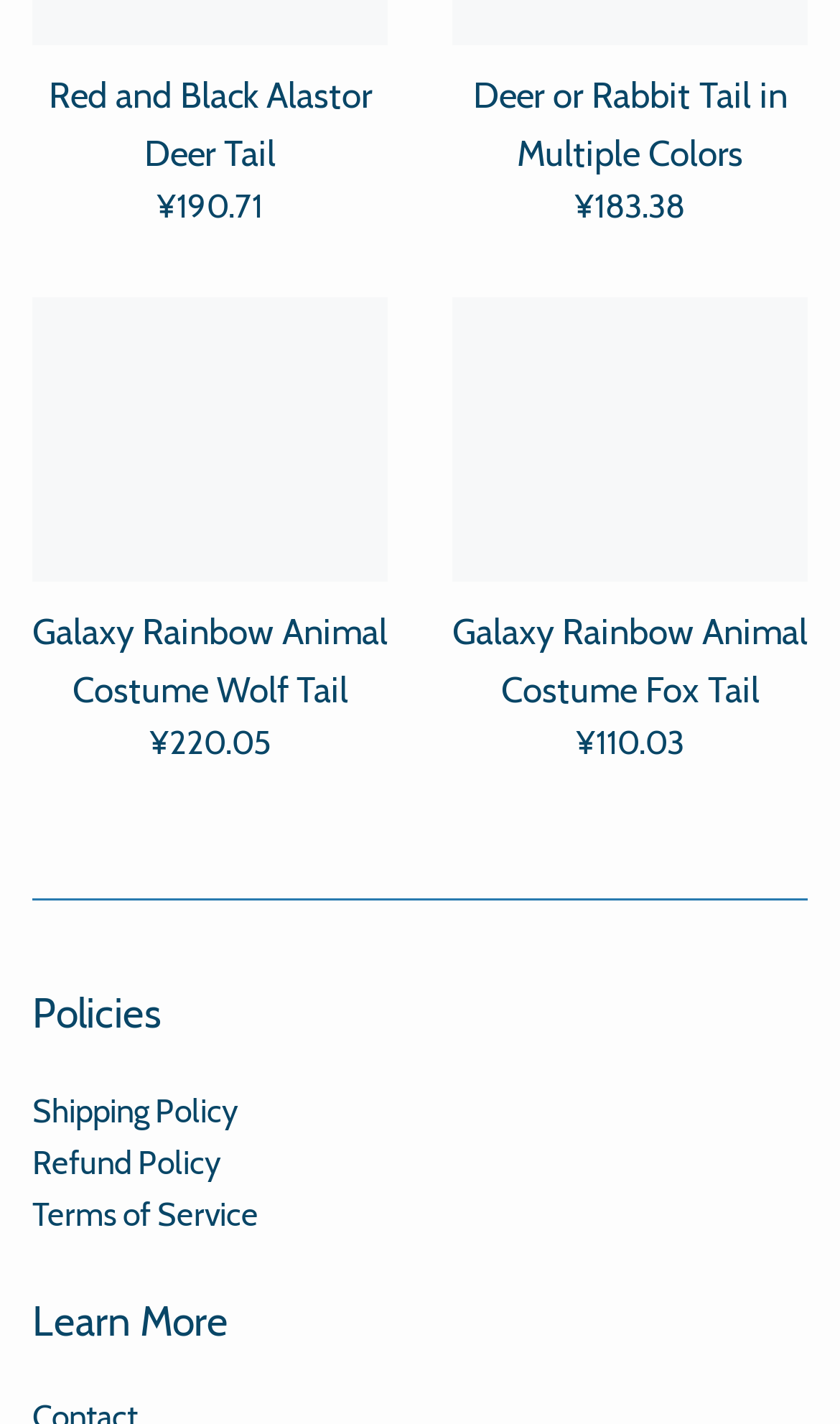Using the provided element description: "Shipping Policy", determine the bounding box coordinates of the corresponding UI element in the screenshot.

[0.038, 0.766, 0.285, 0.794]